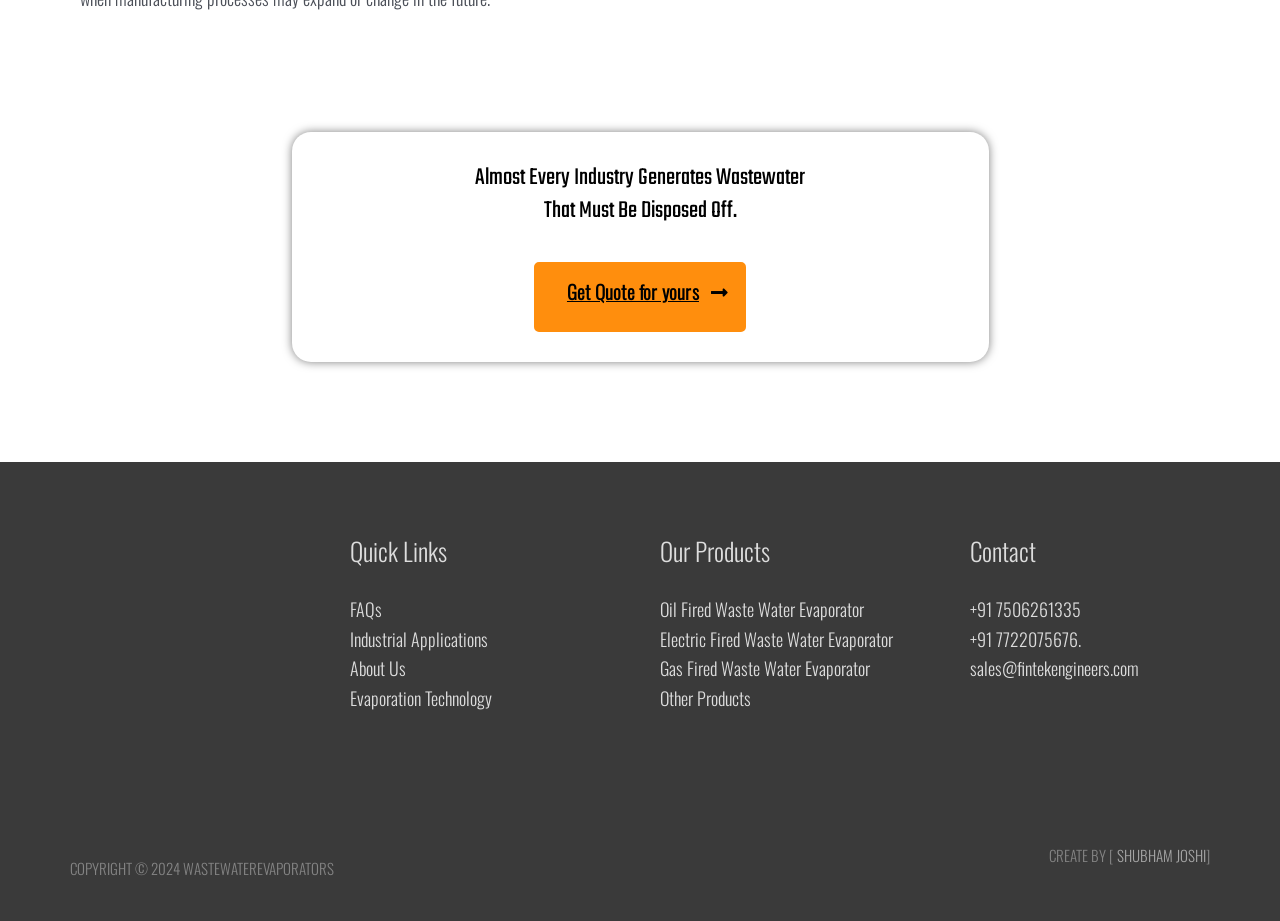Identify the bounding box coordinates for the element you need to click to achieve the following task: "Get a quote for wastewater disposal". The coordinates must be four float values ranging from 0 to 1, formatted as [left, top, right, bottom].

[0.417, 0.285, 0.583, 0.361]